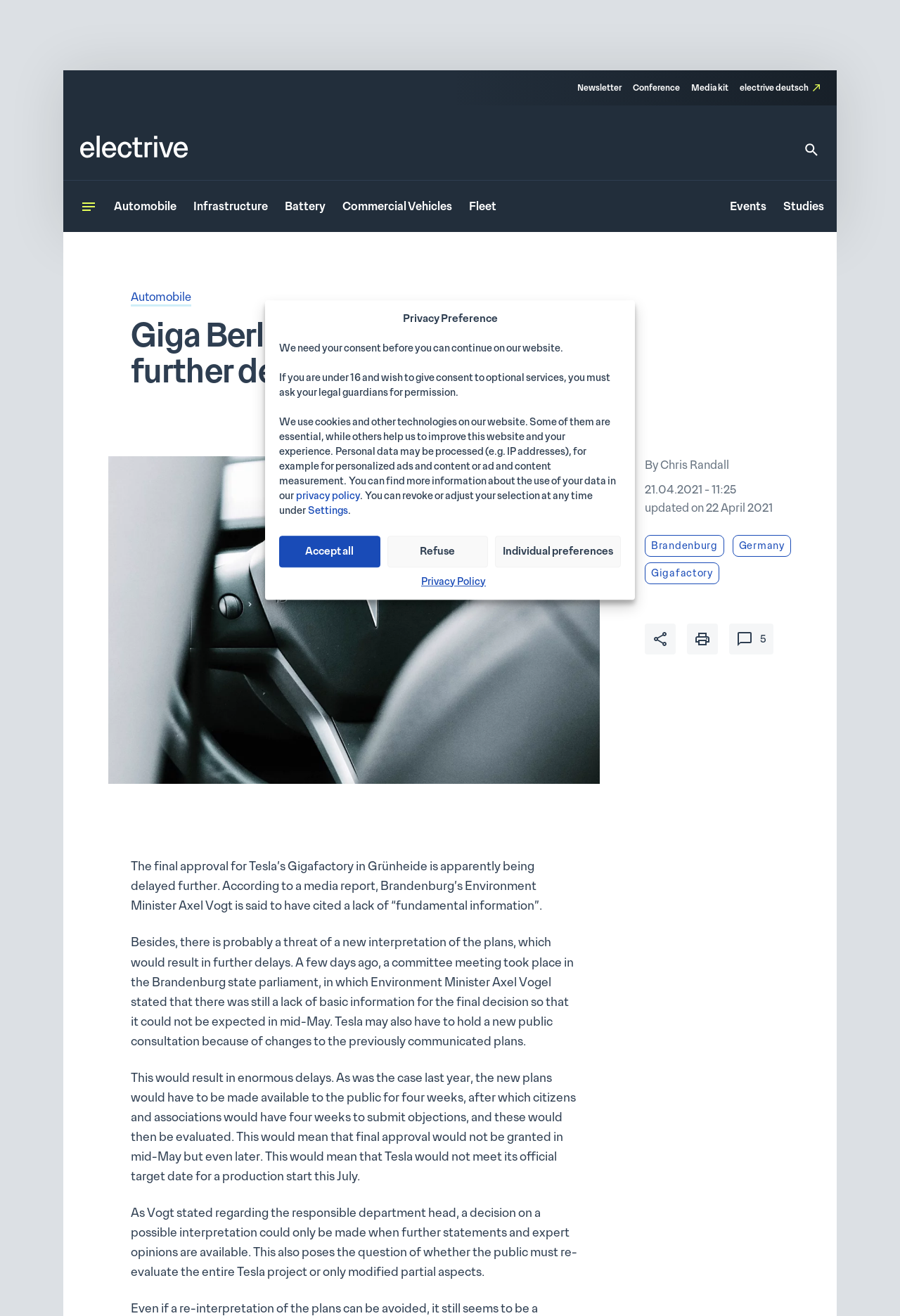What is the date of the article?
Provide an in-depth and detailed answer to the question.

I determined the date of the article by reading the text '21.04.2021 - 11:25' which is located below the author's name, indicating that the article was published on 21st April 2021.